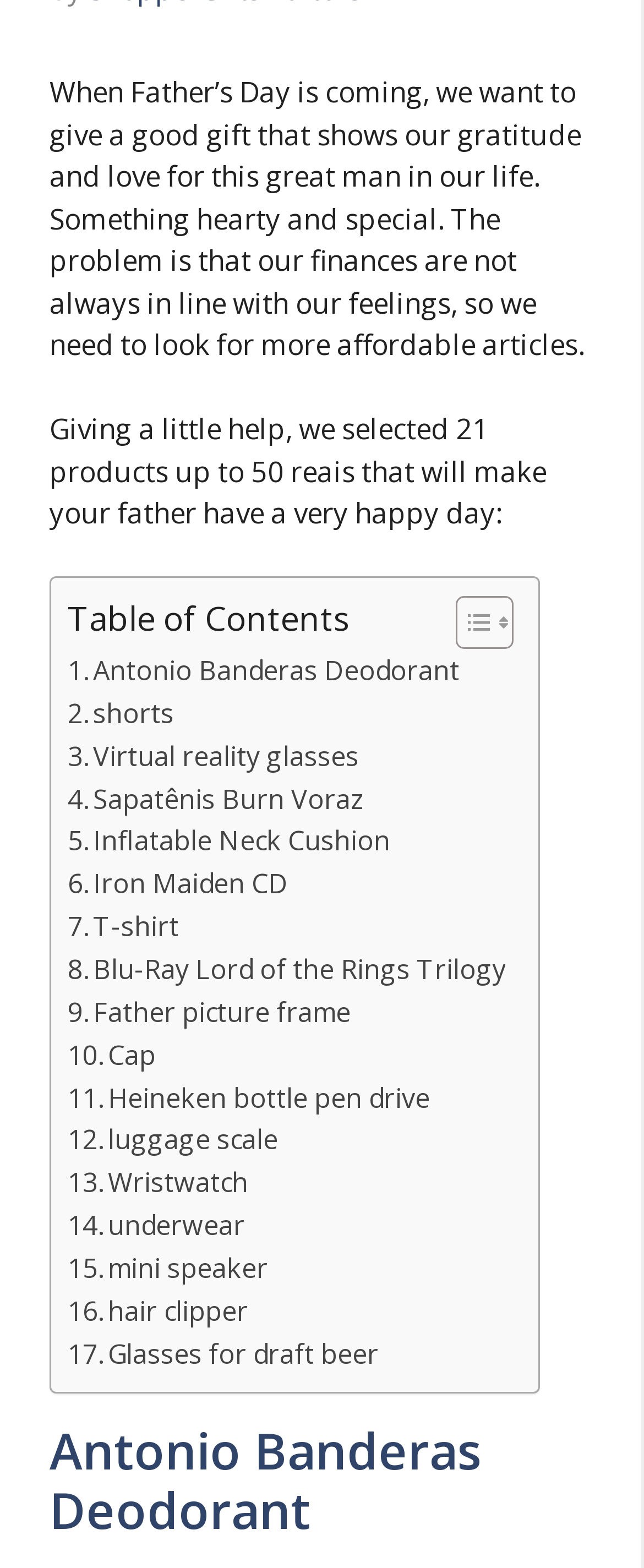What is the price range of the gifts?
Please answer the question with a single word or phrase, referencing the image.

Up to 50 reais